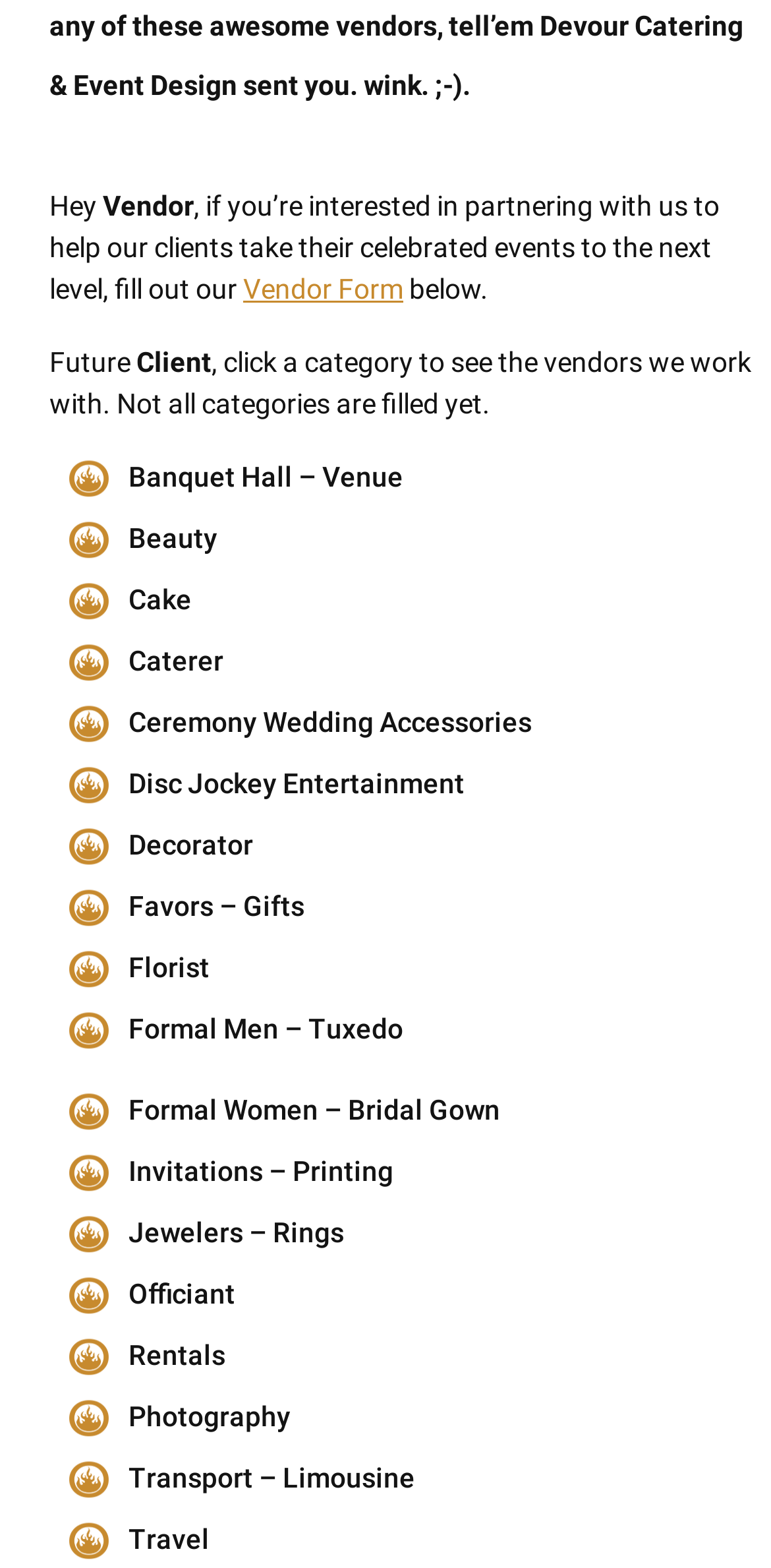Locate the bounding box coordinates of the element that should be clicked to fulfill the instruction: "click Vendor Form".

[0.315, 0.174, 0.523, 0.194]